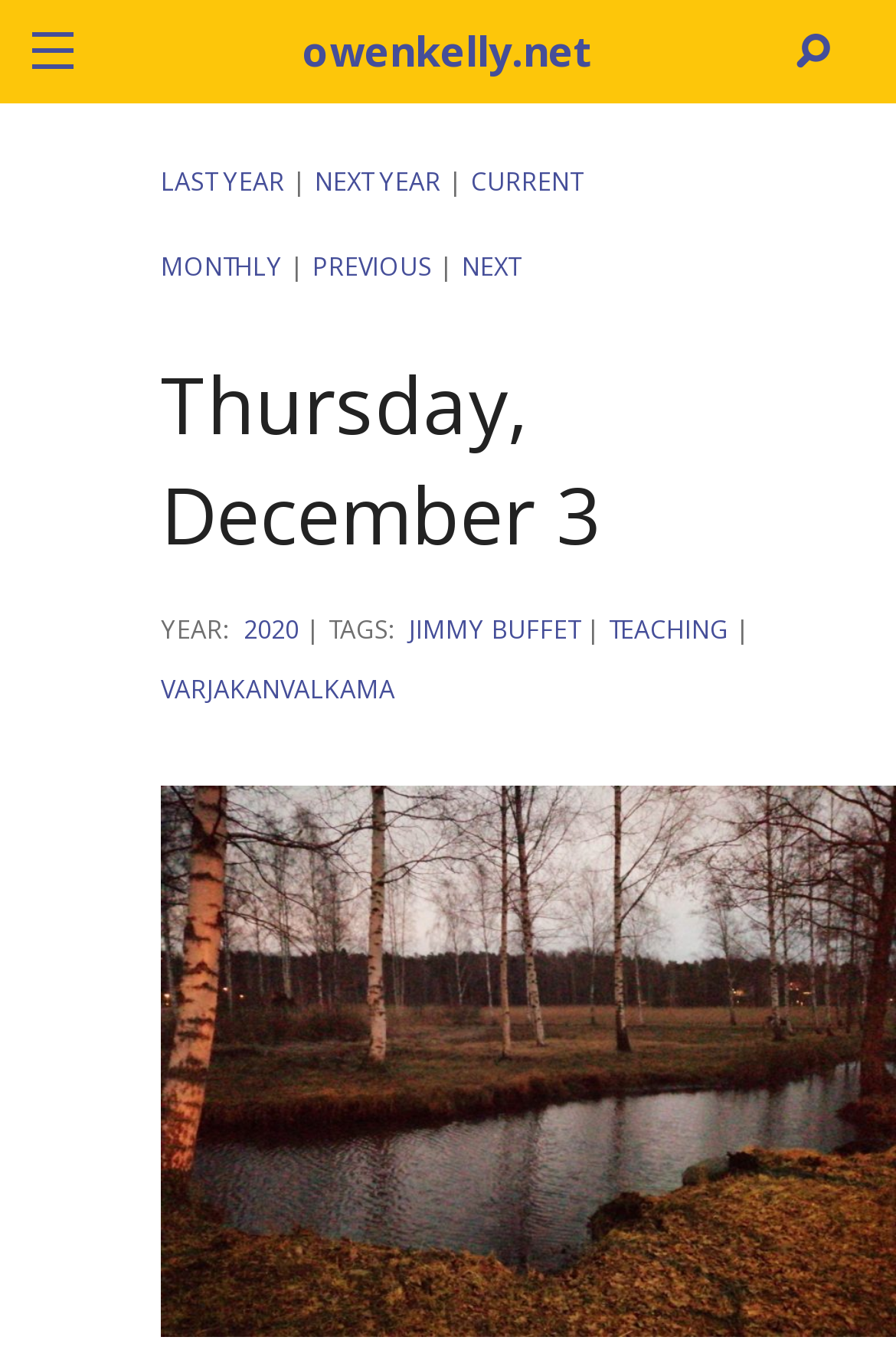What are the tags associated with the current entry?
Offer a detailed and exhaustive answer to the question.

The tags associated with the current entry are displayed as links on the webpage, which are 'JIMMY BUFFET', 'TEACHING', and 'VARJAKANVALKAMA'. This can be determined by looking at the link elements with these texts.